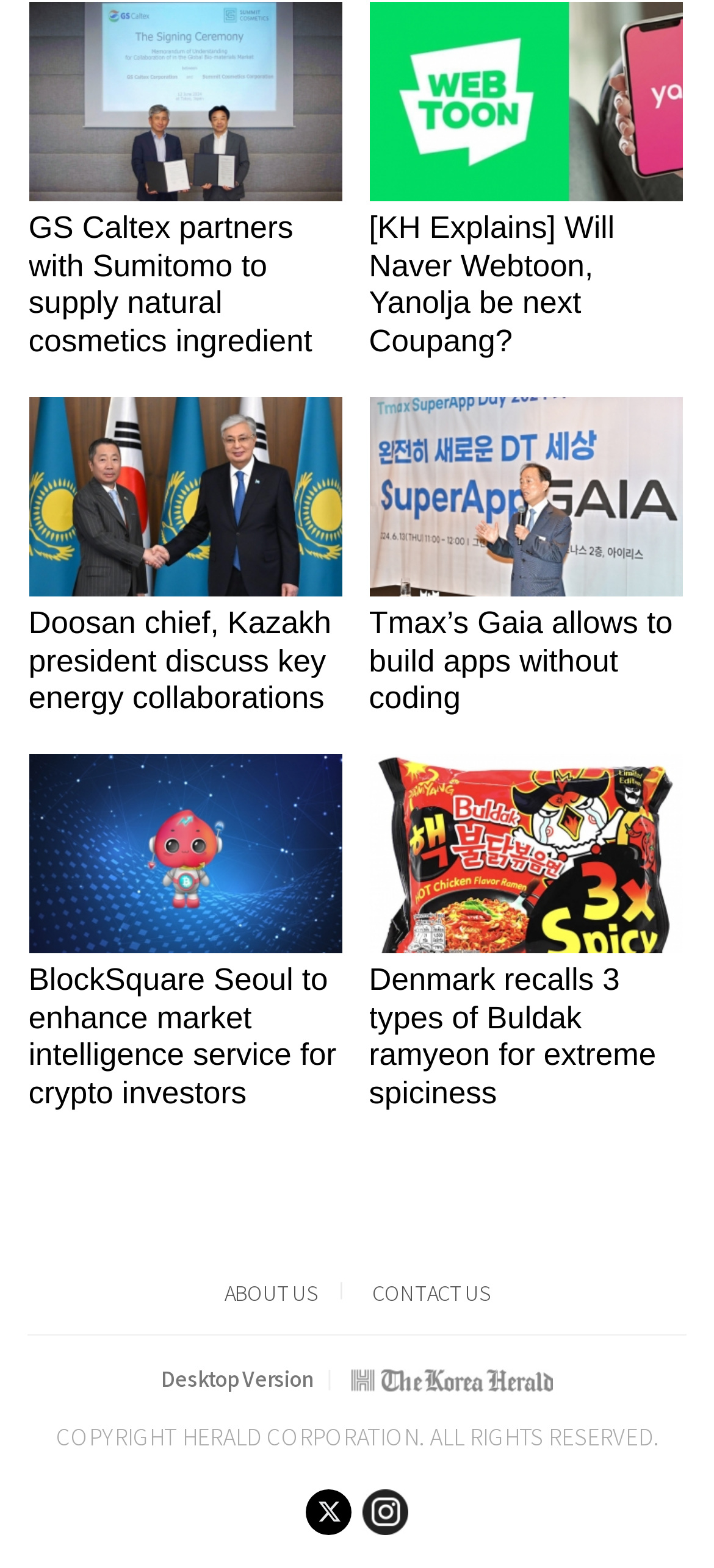What is the name of the publication?
Based on the image, give a one-word or short phrase answer.

The Korea Herald